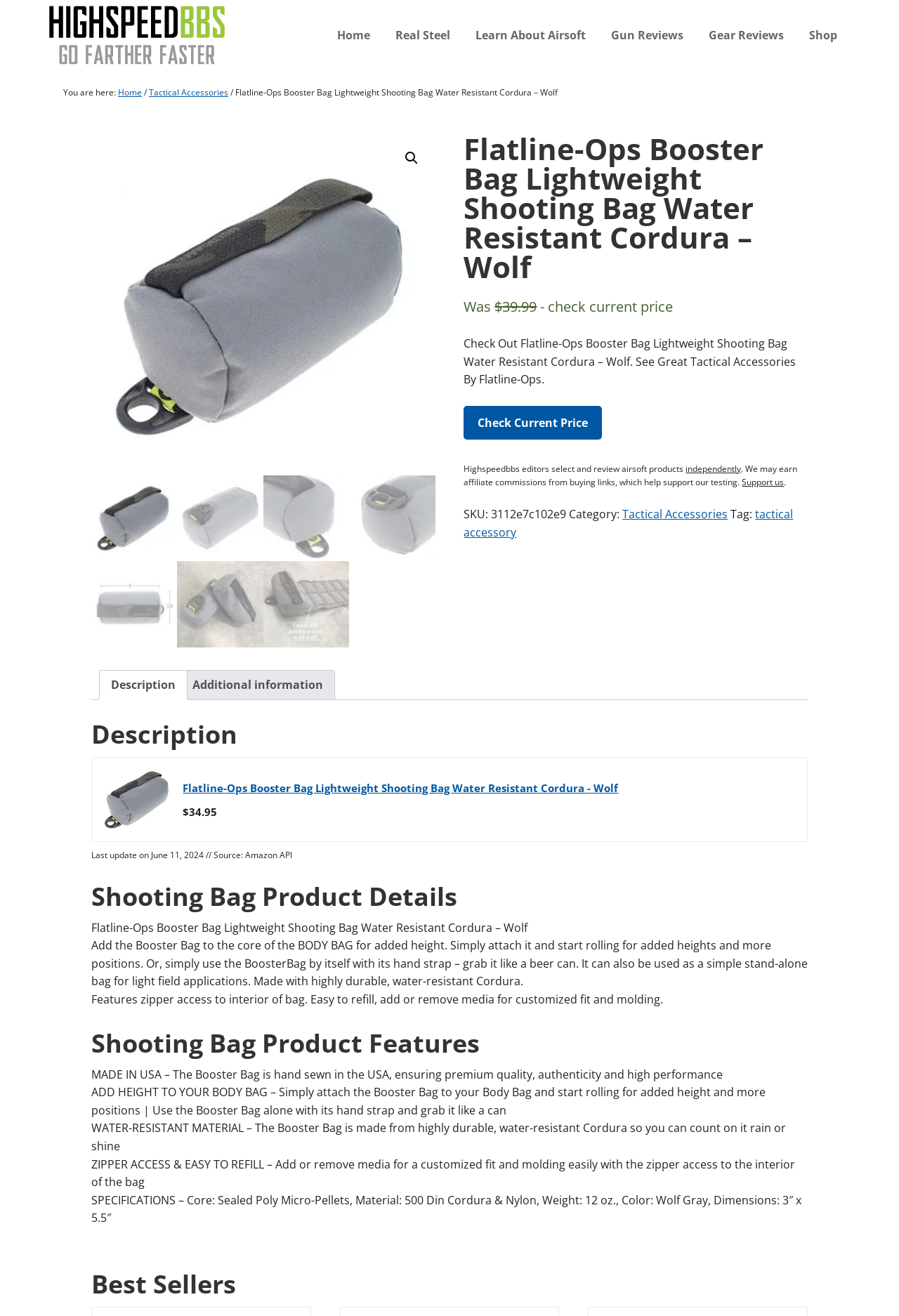What is the material of the product?
Kindly offer a comprehensive and detailed response to the question.

I found the answer by looking at the text 'Made with highly durable, water-resistant Cordura' which is located in the product description section, indicating the material used to make the product.